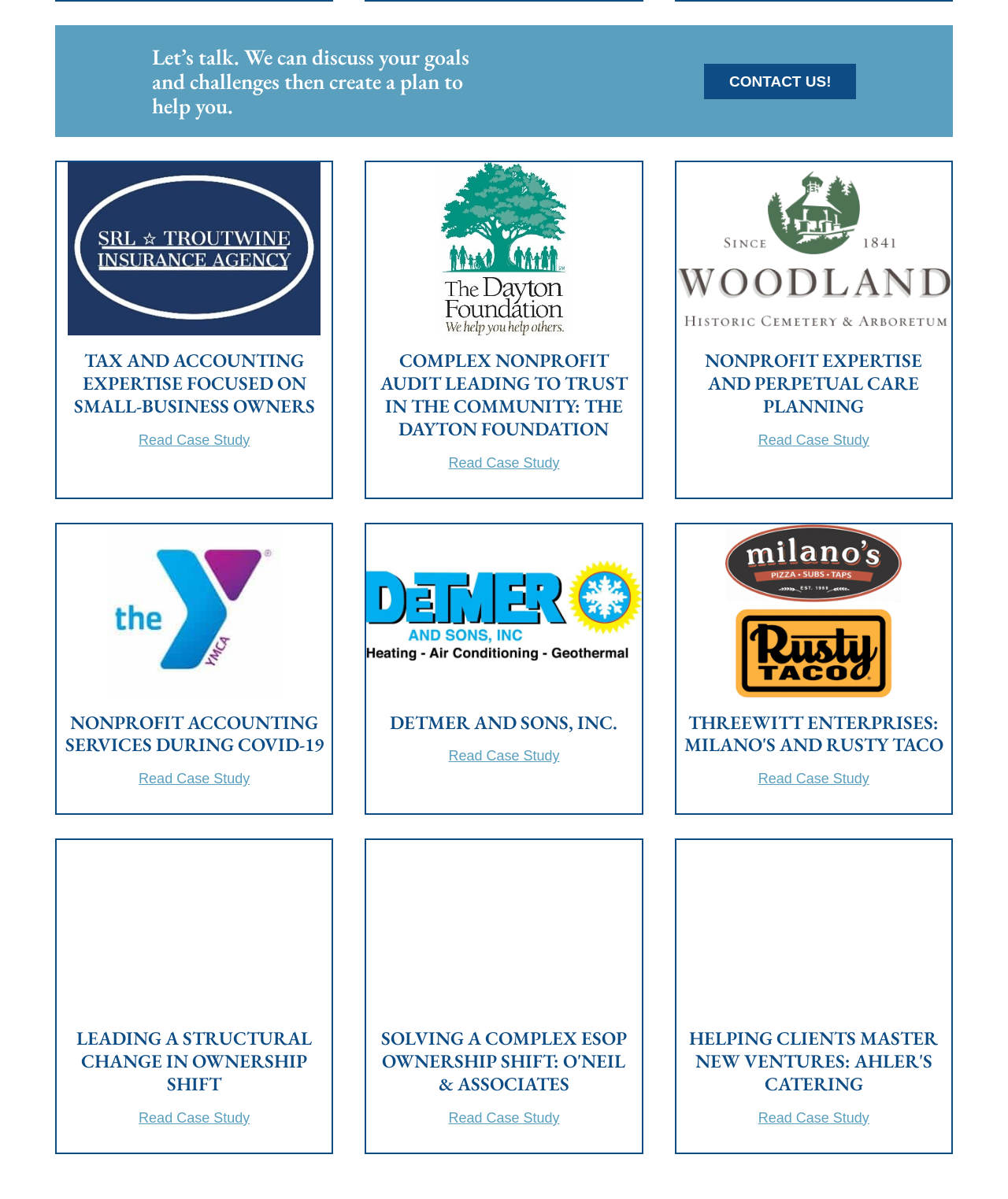Please identify the bounding box coordinates of the clickable area that will allow you to execute the instruction: "Explore the case study about DETMER AND SONS, INC.".

[0.371, 0.593, 0.629, 0.612]